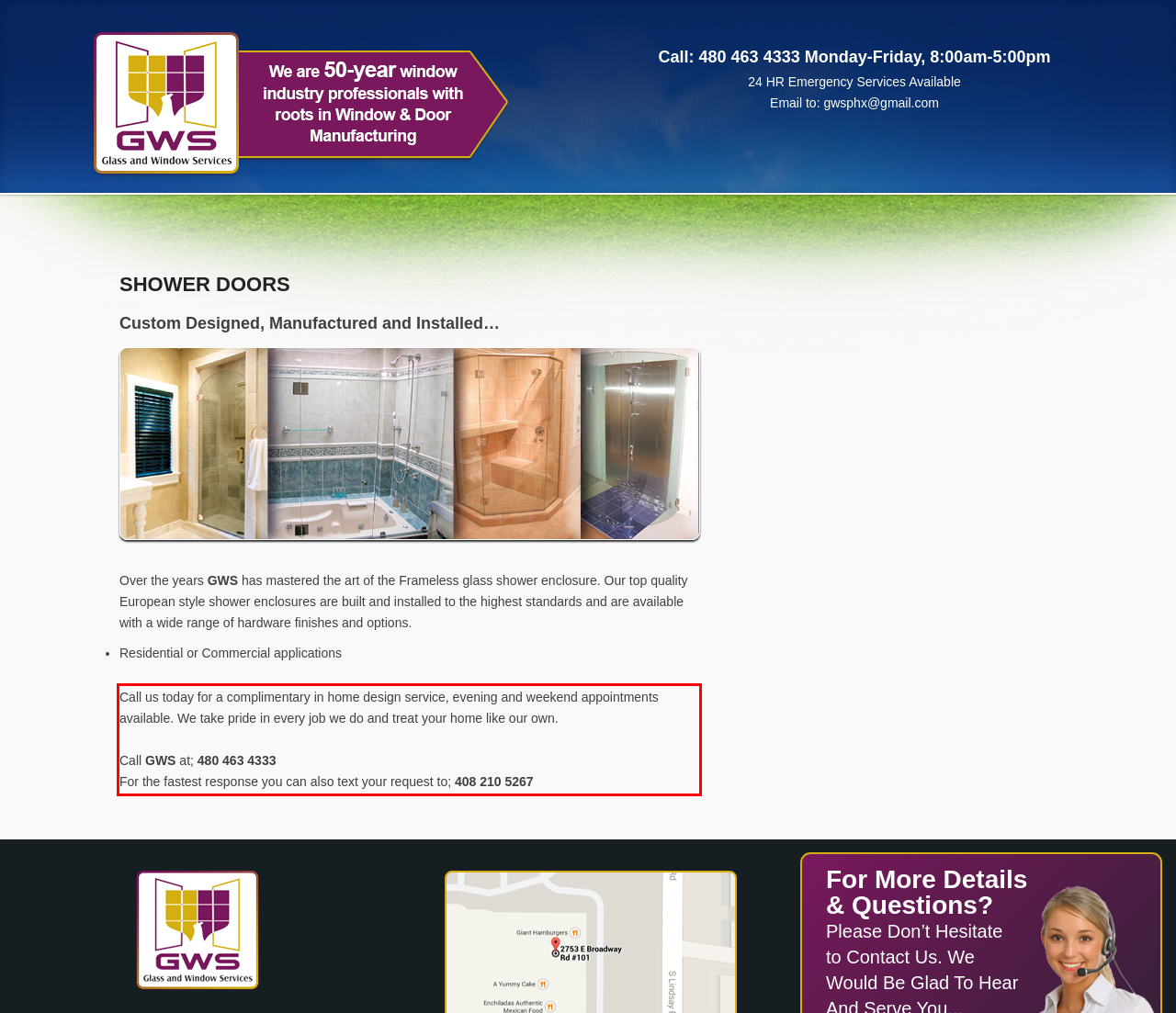The screenshot provided shows a webpage with a red bounding box. Apply OCR to the text within this red bounding box and provide the extracted content.

Call us today for a complimentary in home design service, evening and weekend appointments available. We take pride in every job we do and treat your home like our own. Call GWS at; 480 463 4333 For the fastest response you can also text your request to; 408 210 5267